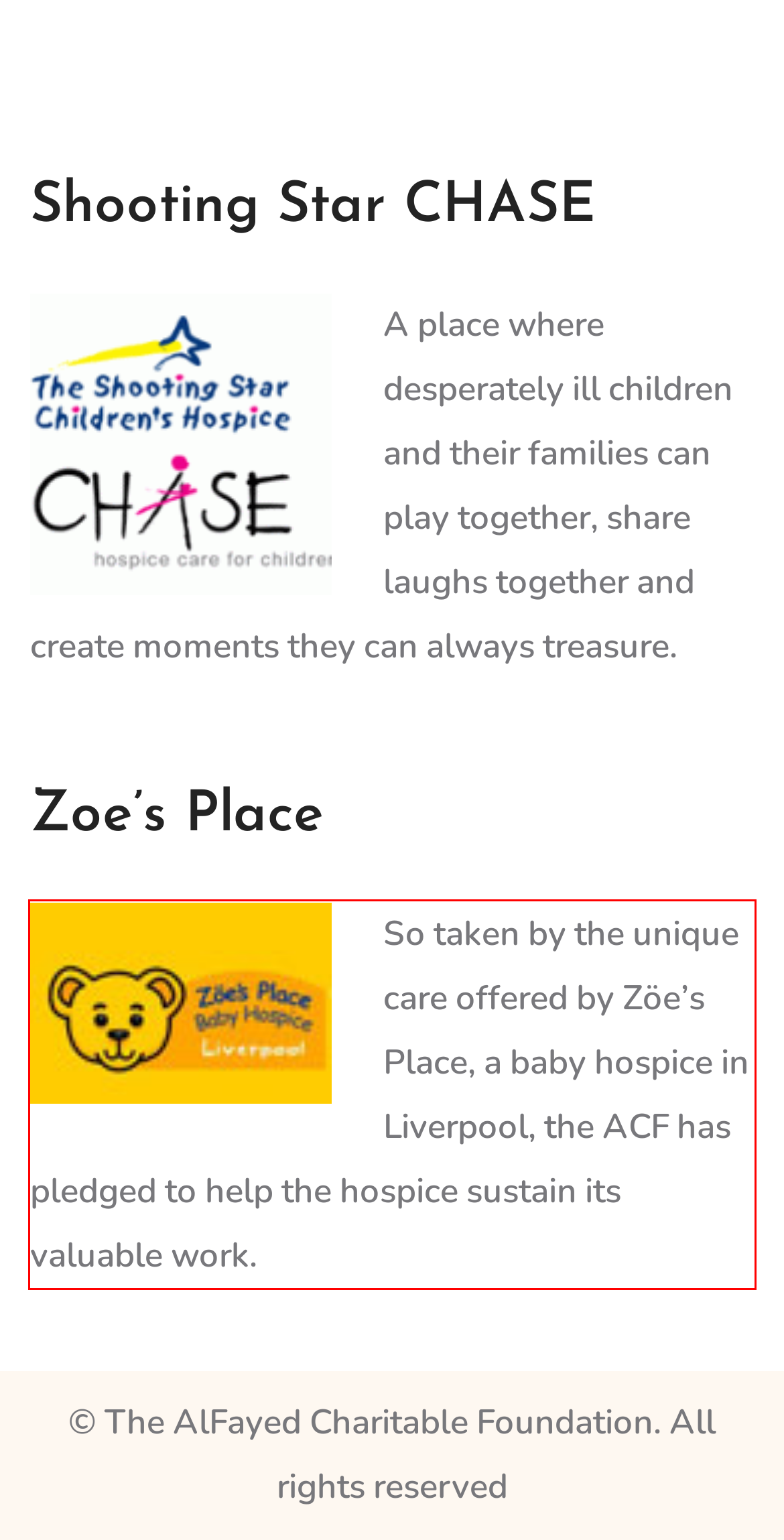You are provided with a screenshot of a webpage that includes a red bounding box. Extract and generate the text content found within the red bounding box.

So taken by the unique care offered by Zöe’s Place, a baby hospice in Liverpool, the ACF has pledged to help the hospice sustain its valuable work.